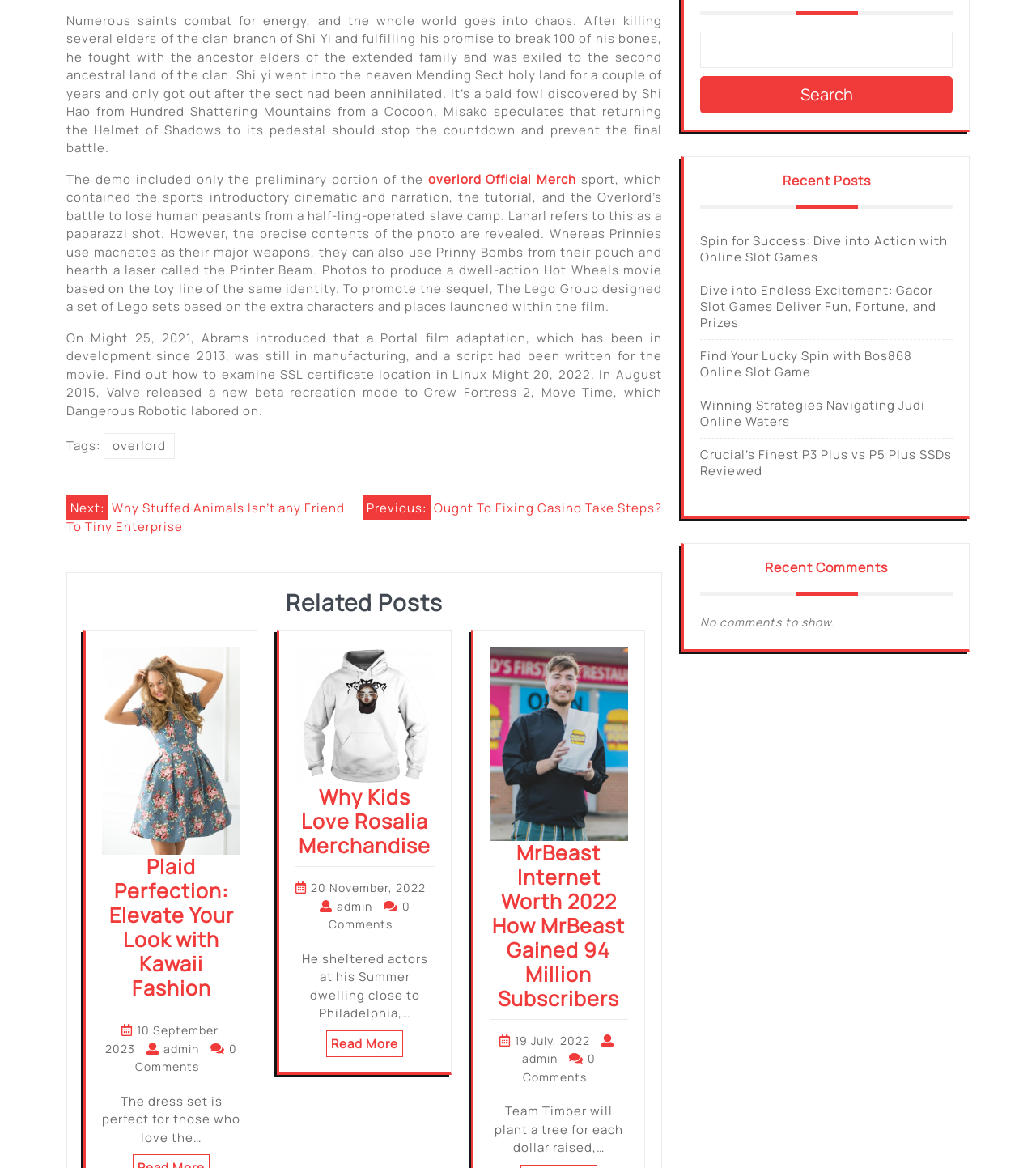Find the bounding box coordinates for the UI element that matches this description: "overlord Official Merch".

[0.413, 0.146, 0.557, 0.161]